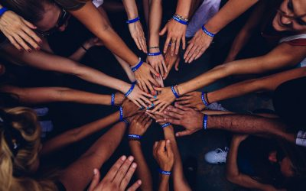Why is the backdrop of the image blurred?
Please look at the screenshot and answer in one word or a short phrase.

to emphasize collective action